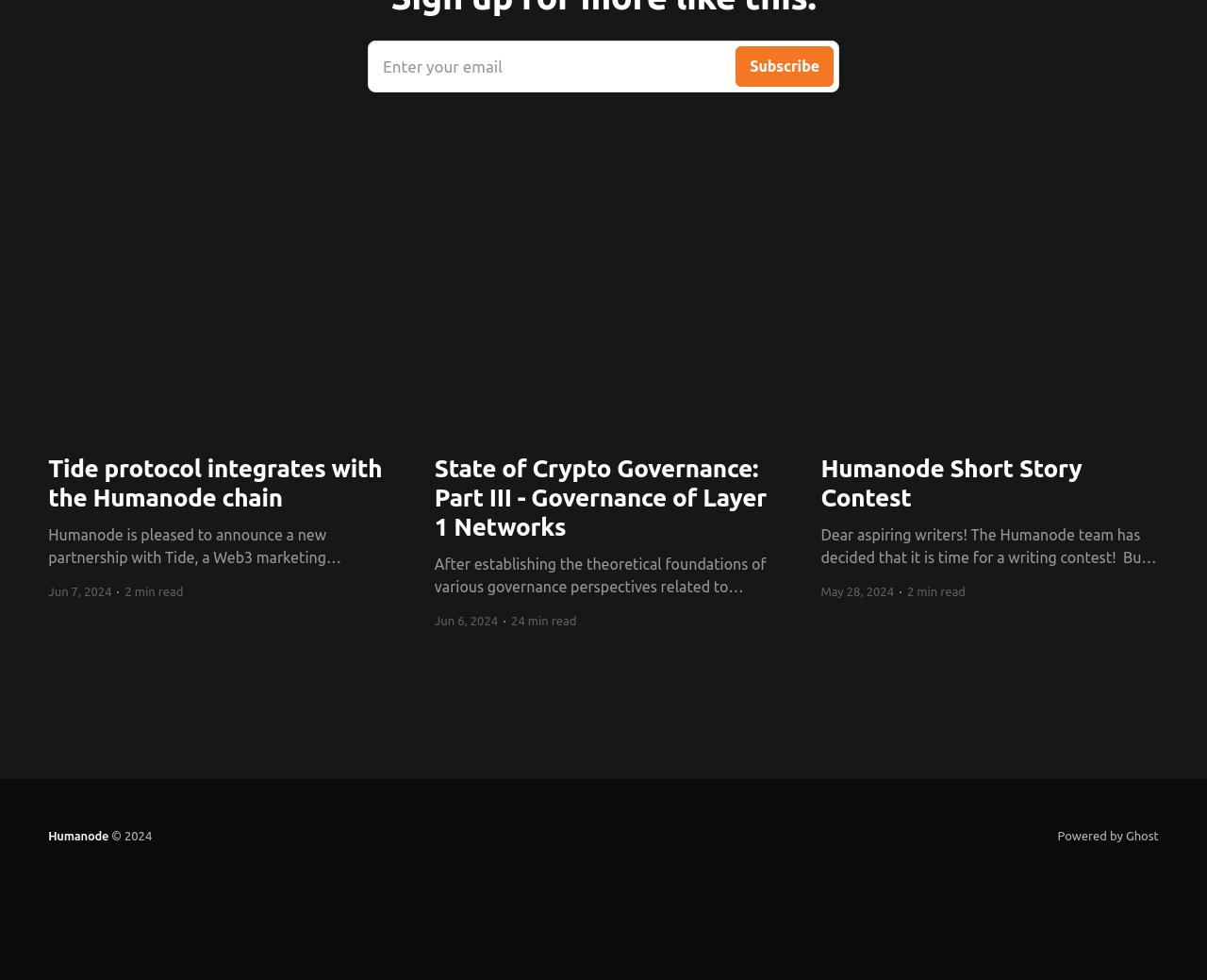Determine the bounding box coordinates for the area you should click to complete the following instruction: "Read the article about Tide protocol integrating with the Humanode chain".

[0.04, 0.242, 0.32, 0.432]